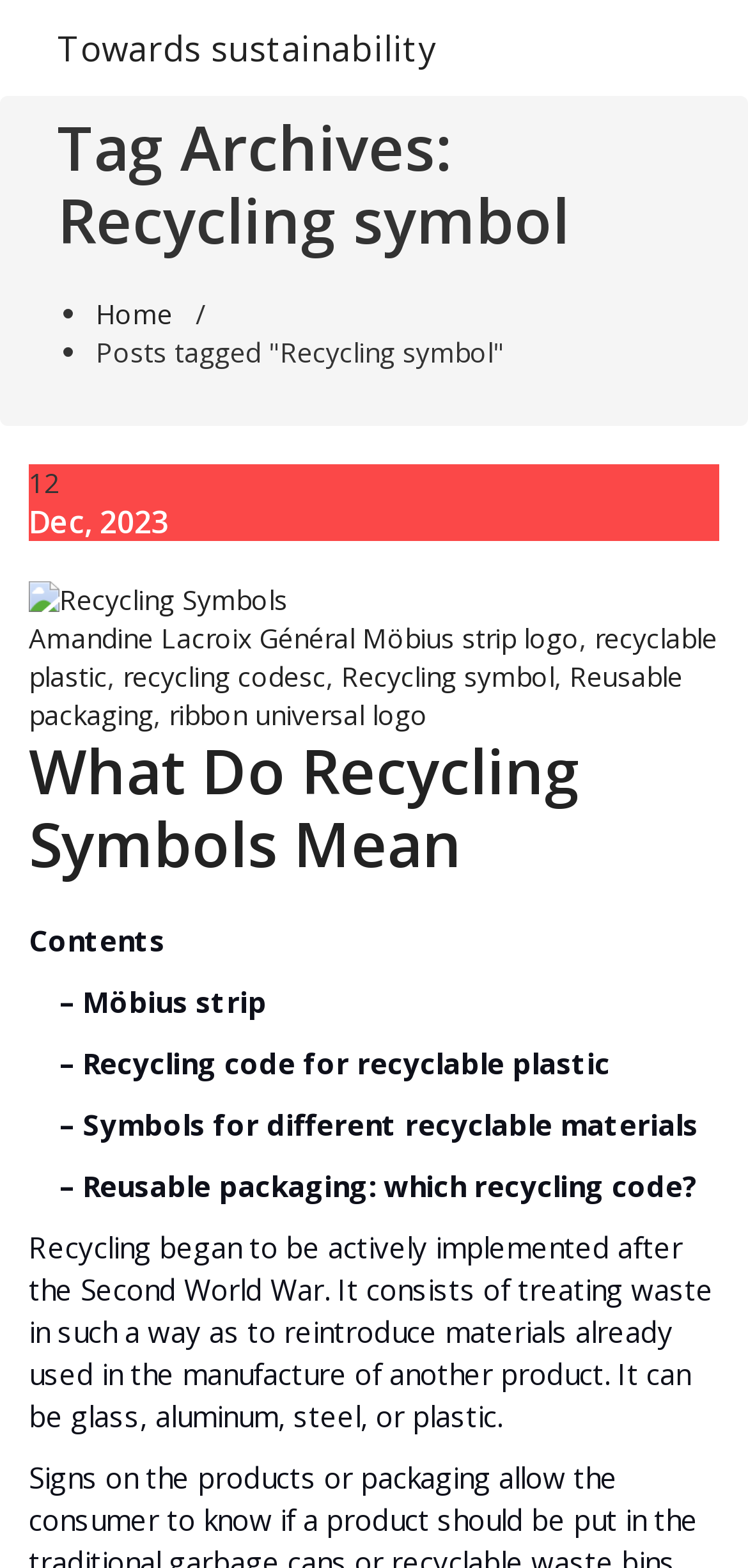Identify the bounding box coordinates of the element to click to follow this instruction: 'Read the article about 'What Do Recycling Symbols Mean''. Ensure the coordinates are four float values between 0 and 1, provided as [left, top, right, bottom].

[0.038, 0.465, 0.777, 0.564]